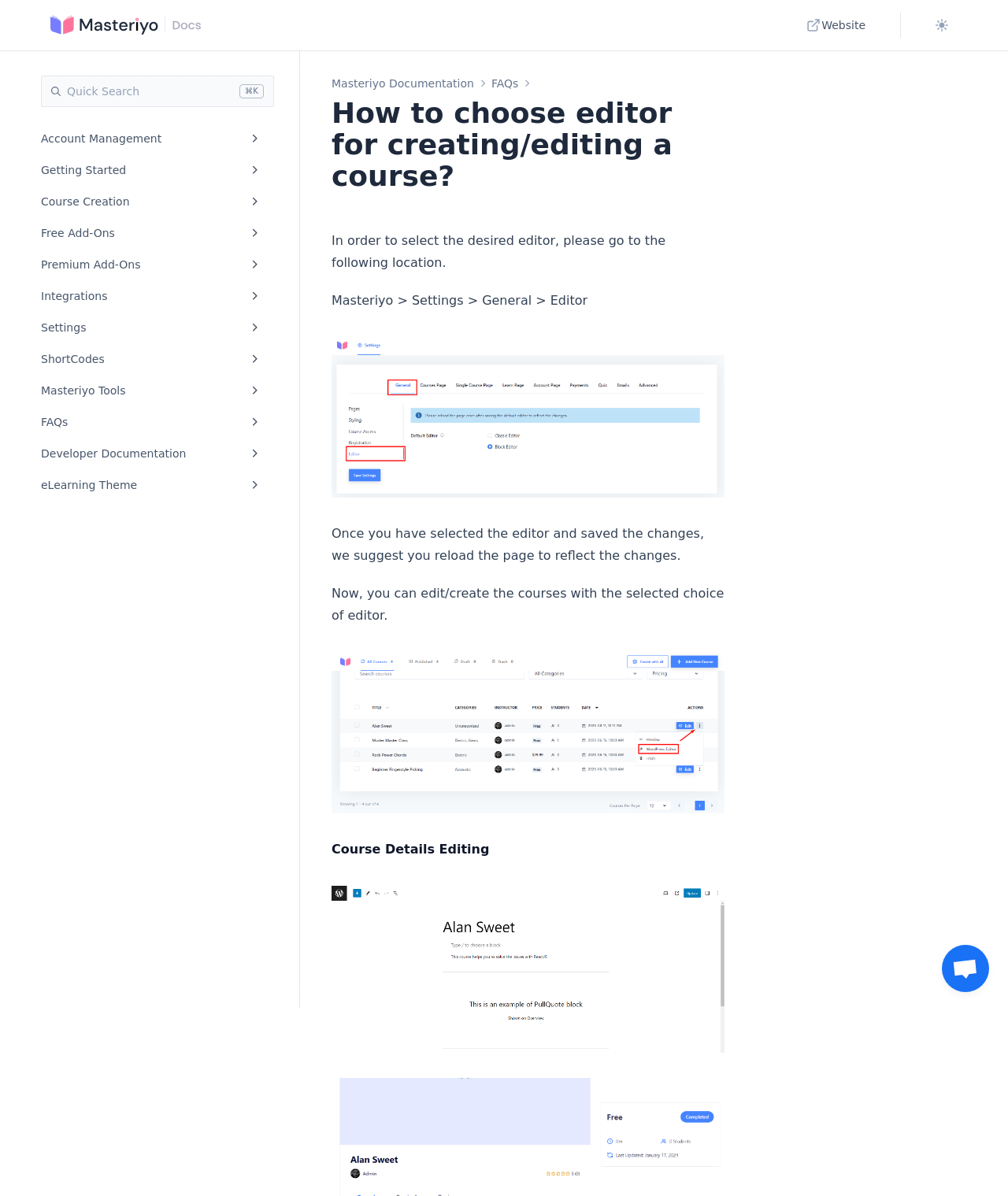Please provide the bounding box coordinates for the element that needs to be clicked to perform the instruction: "Go to account management". The coordinates must consist of four float numbers between 0 and 1, formatted as [left, top, right, bottom].

[0.041, 0.105, 0.236, 0.126]